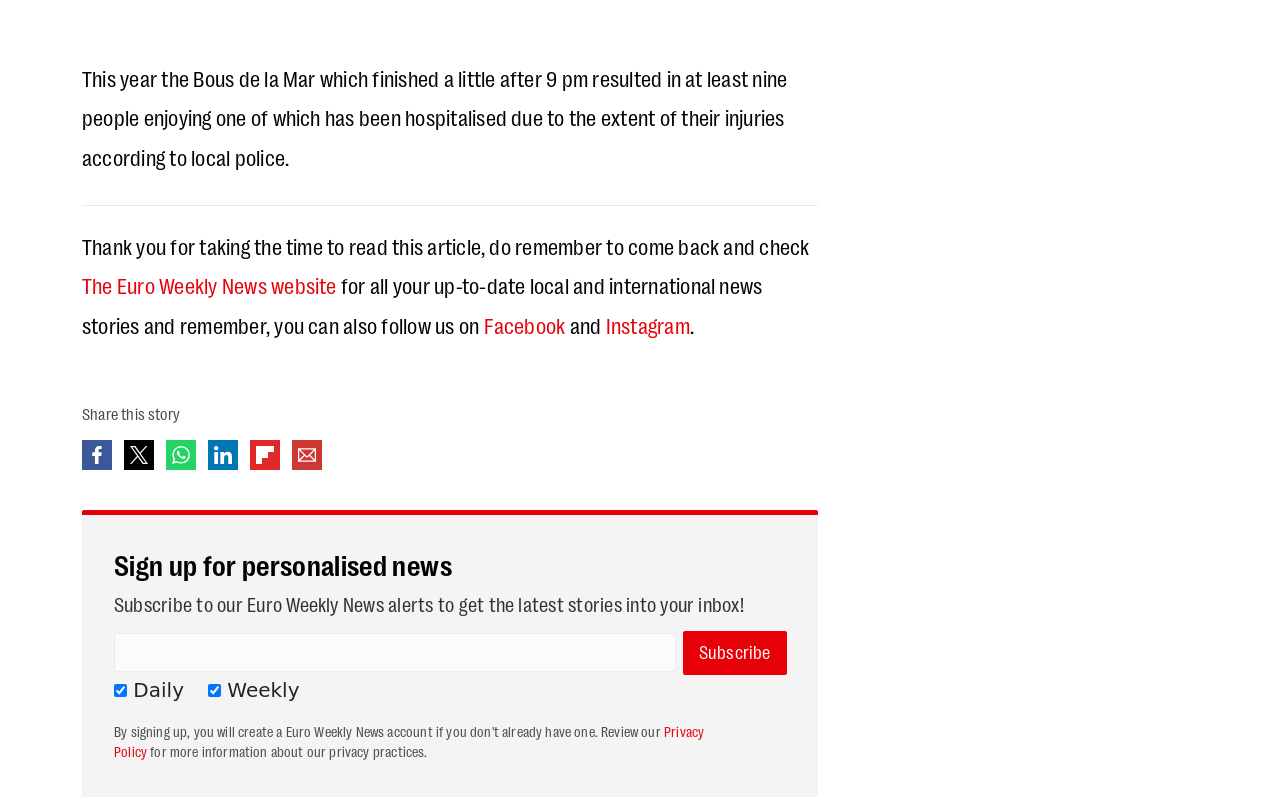Locate the bounding box coordinates of the element that needs to be clicked to carry out the instruction: "Read the news article". The coordinates should be given as four float numbers ranging from 0 to 1, i.e., [left, top, right, bottom].

[0.064, 0.08, 0.615, 0.213]